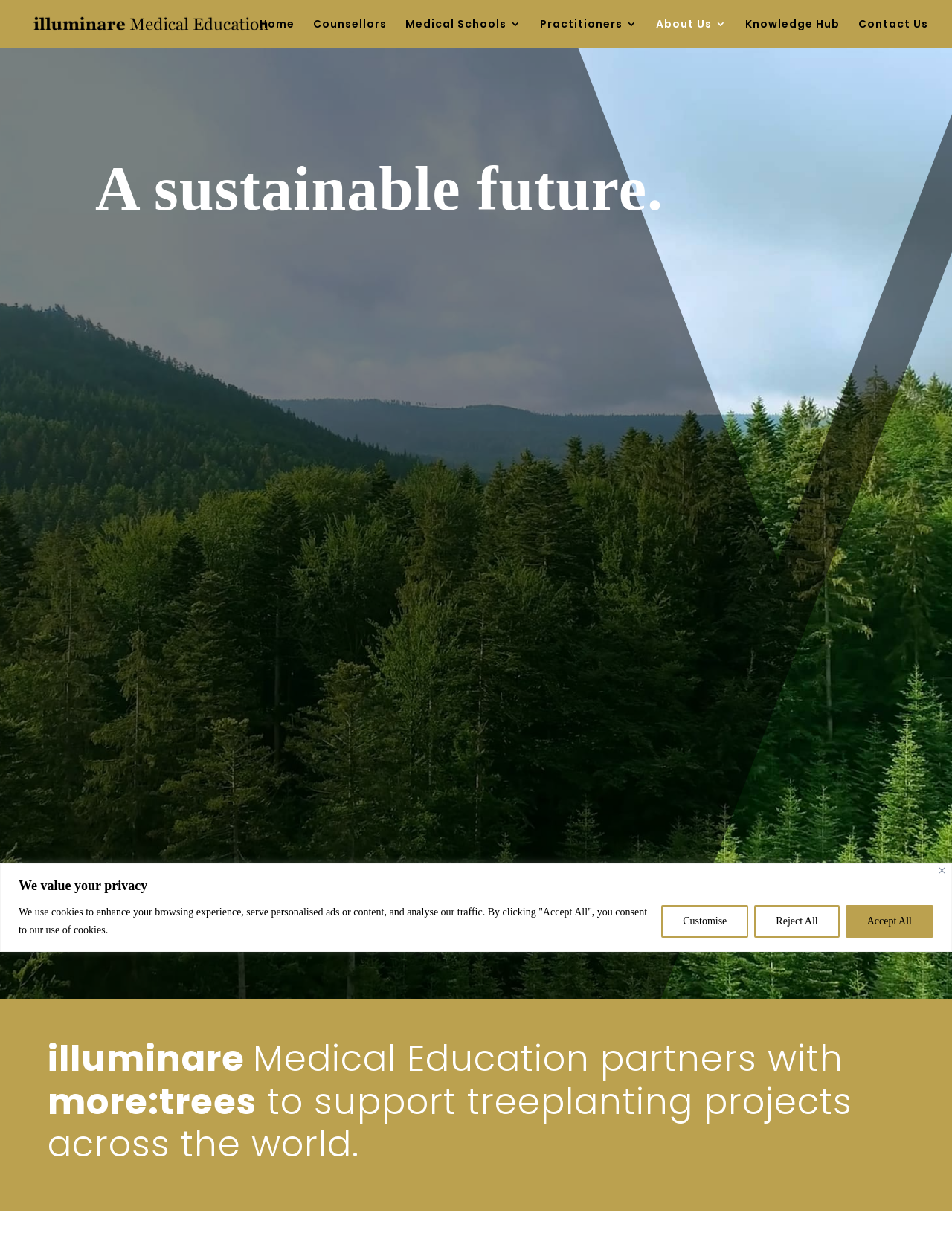Produce an elaborate caption capturing the essence of the webpage.

The webpage is about illuminare Medical Education's partnership with more:trees to support treeplanting projects worldwide, aiming for a sustainable future. 

At the top of the page, there is a cookie consent notification with a "Close" button on the right side. Below the notification, there is a heading that reads "We value your privacy" followed by a paragraph explaining the use of cookies. Three buttons, "Customise", "Reject All", and "Accept All", are aligned horizontally below the paragraph.

On the top-left corner, the illuminare Medical Education logo is displayed, which is also a link. A navigation menu is placed below the logo, consisting of seven links: "Home", "Counsellors", "Medical Schools 3", "Practitioners 3", "About Us 3", "Knowledge Hub", and "Contact Us". These links are evenly spaced and aligned horizontally.

The main content of the page is divided into two sections. The first section has a heading that reads "A sustainable future." The second section has a heading that describes the partnership between illuminare Medical Education and more:trees, which is the main topic of the page.